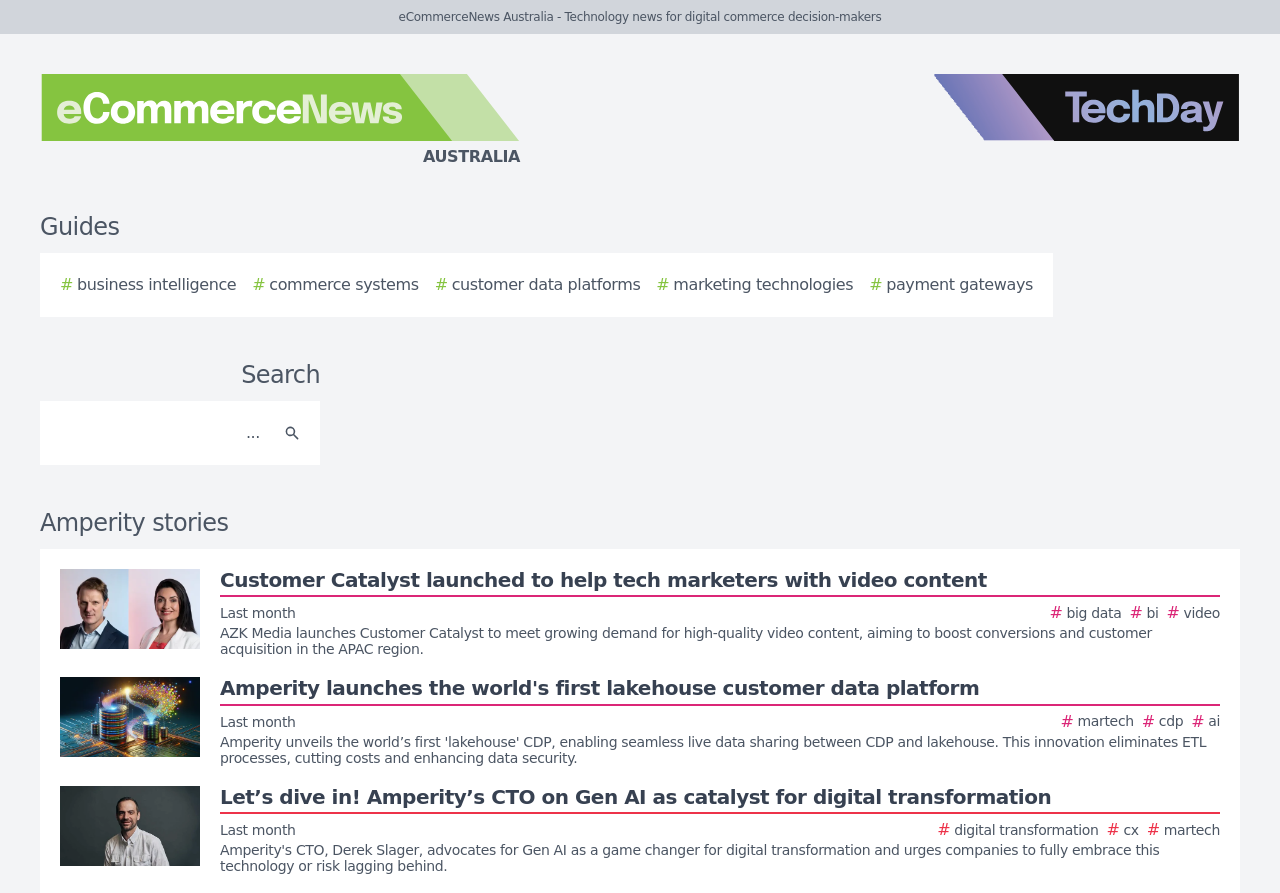What is the purpose of the textbox and button?
Using the image provided, answer with just one word or phrase.

Search